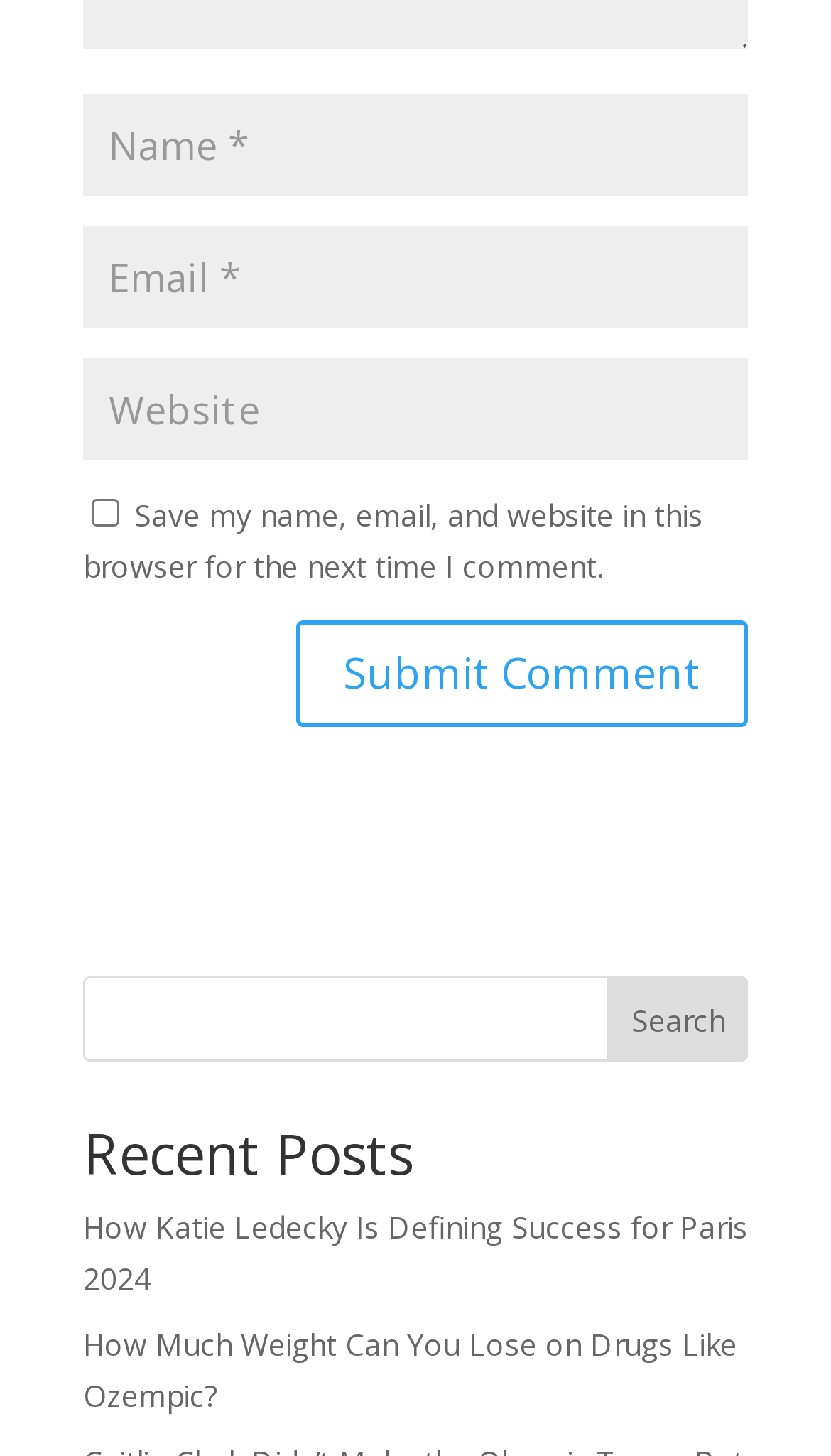Identify the bounding box coordinates of the part that should be clicked to carry out this instruction: "Enter your name".

[0.1, 0.064, 0.9, 0.134]